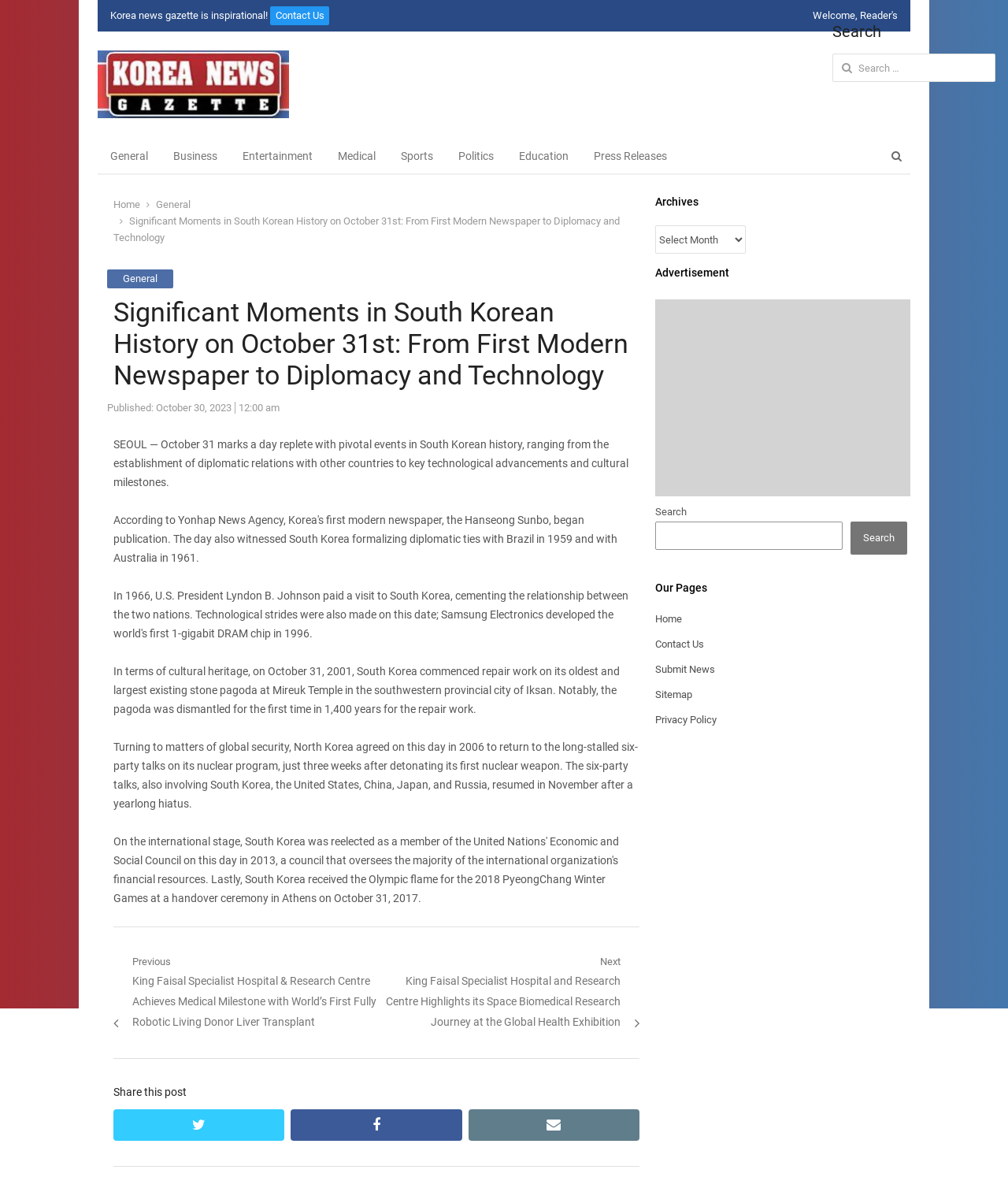Please locate the bounding box coordinates of the element that needs to be clicked to achieve the following instruction: "Read the article". The coordinates should be four float numbers between 0 and 1, i.e., [left, top, right, bottom].

[0.112, 0.225, 0.634, 0.778]